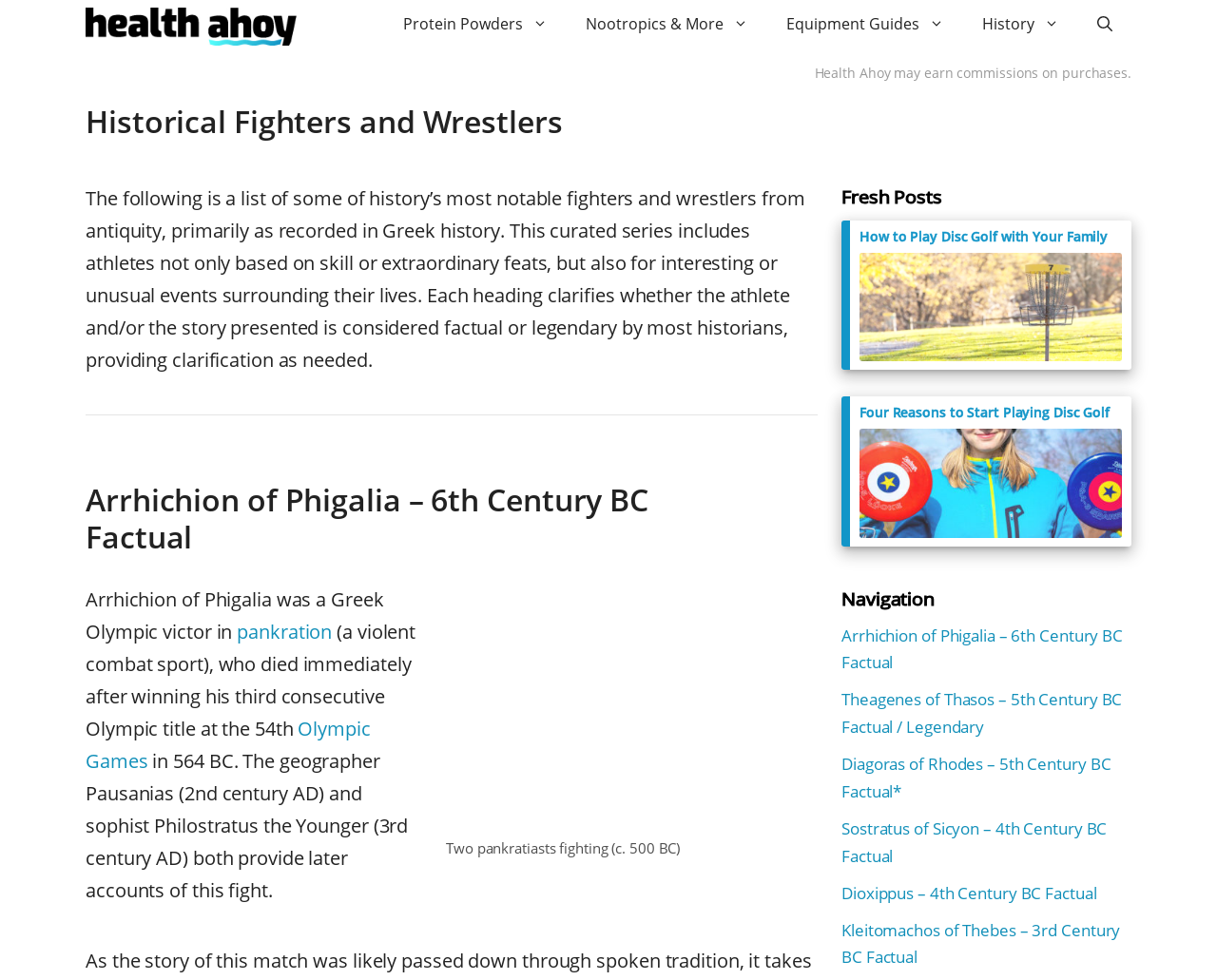Answer the question below in one word or phrase:
What is the sport mentioned in the article?

pankration